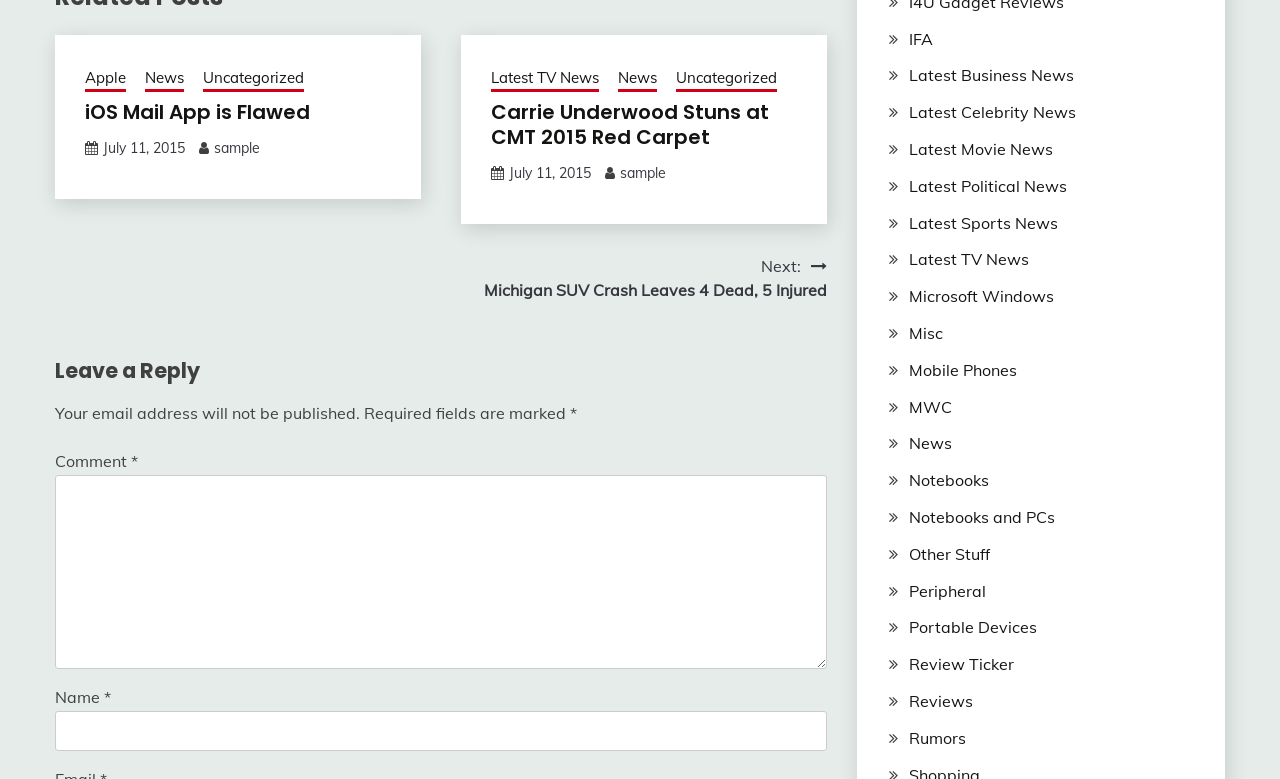Kindly determine the bounding box coordinates for the area that needs to be clicked to execute this instruction: "Click on the 'Latest TV News' link".

[0.71, 0.32, 0.804, 0.346]